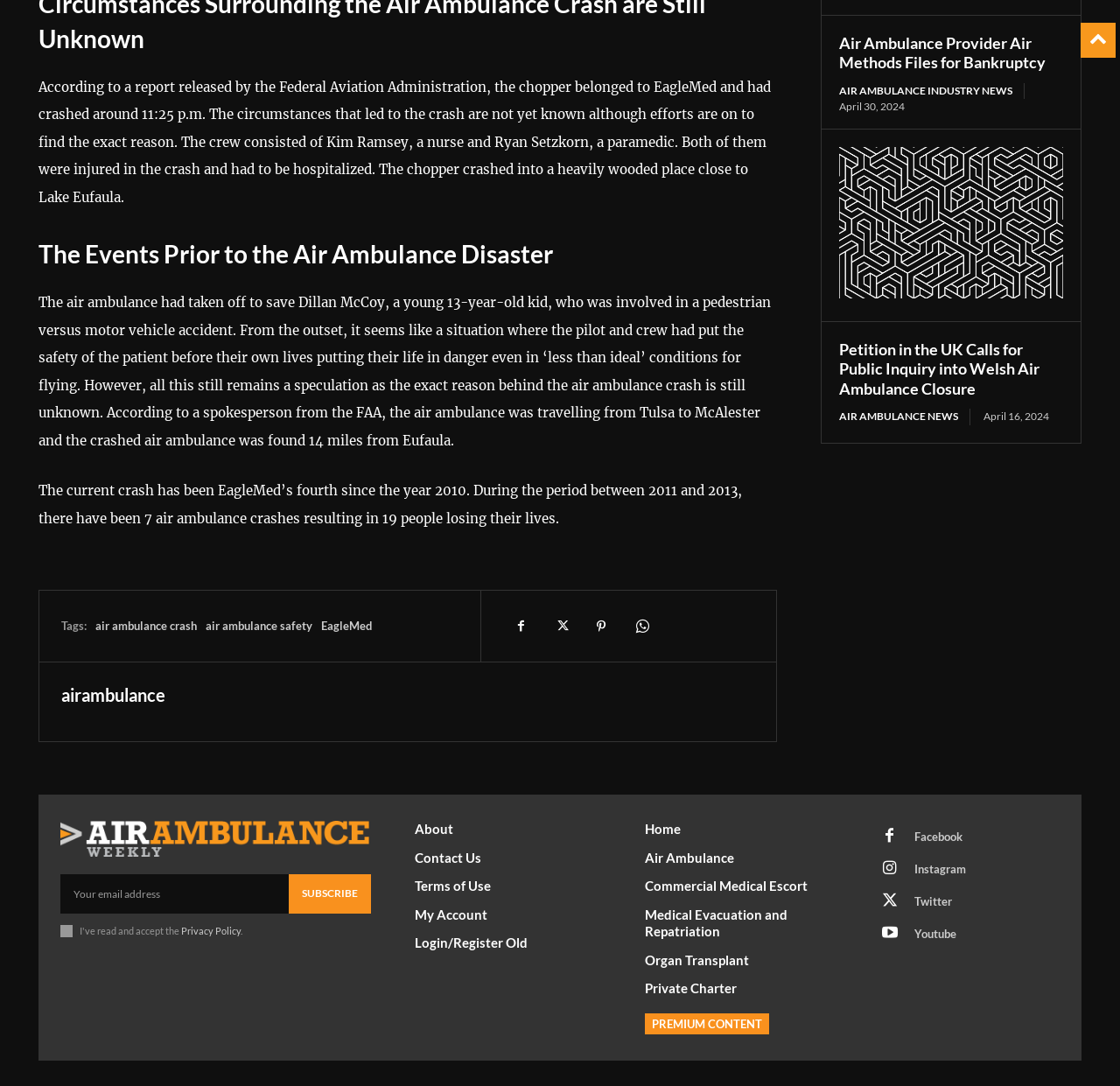Identify the bounding box coordinates for the element you need to click to achieve the following task: "View Air Ambulance Provider Air Methods Files for Bankruptcy". The coordinates must be four float values ranging from 0 to 1, formatted as [left, top, right, bottom].

[0.749, 0.03, 0.934, 0.066]